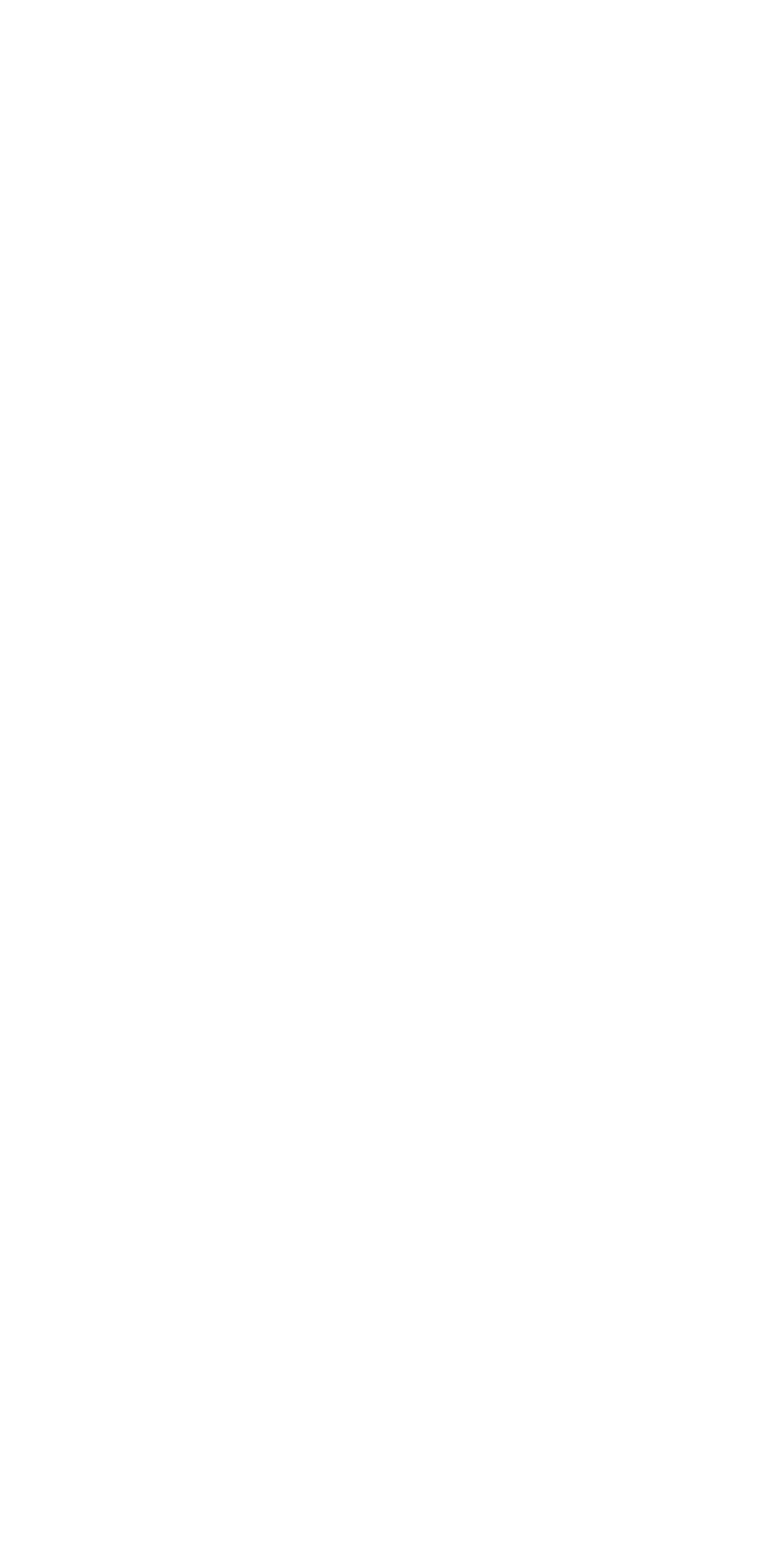Reply to the question below using a single word or brief phrase:
What is the recommended marketing strategy?

Mix of ABM and Inbound